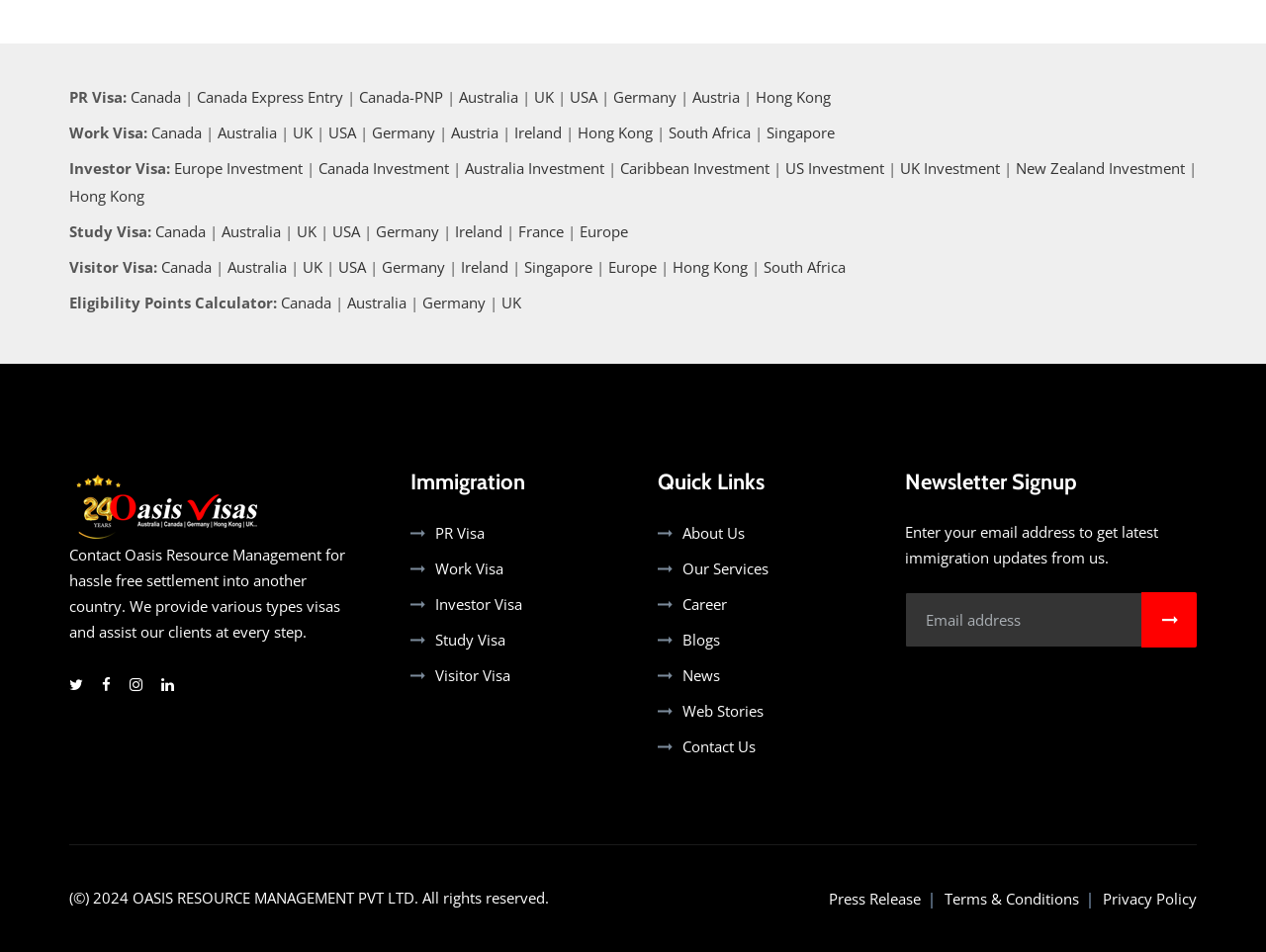Find the bounding box coordinates for the element described here: "OASIS RESOURCE MANAGEMENT PVT LTD".

[0.105, 0.929, 0.327, 0.956]